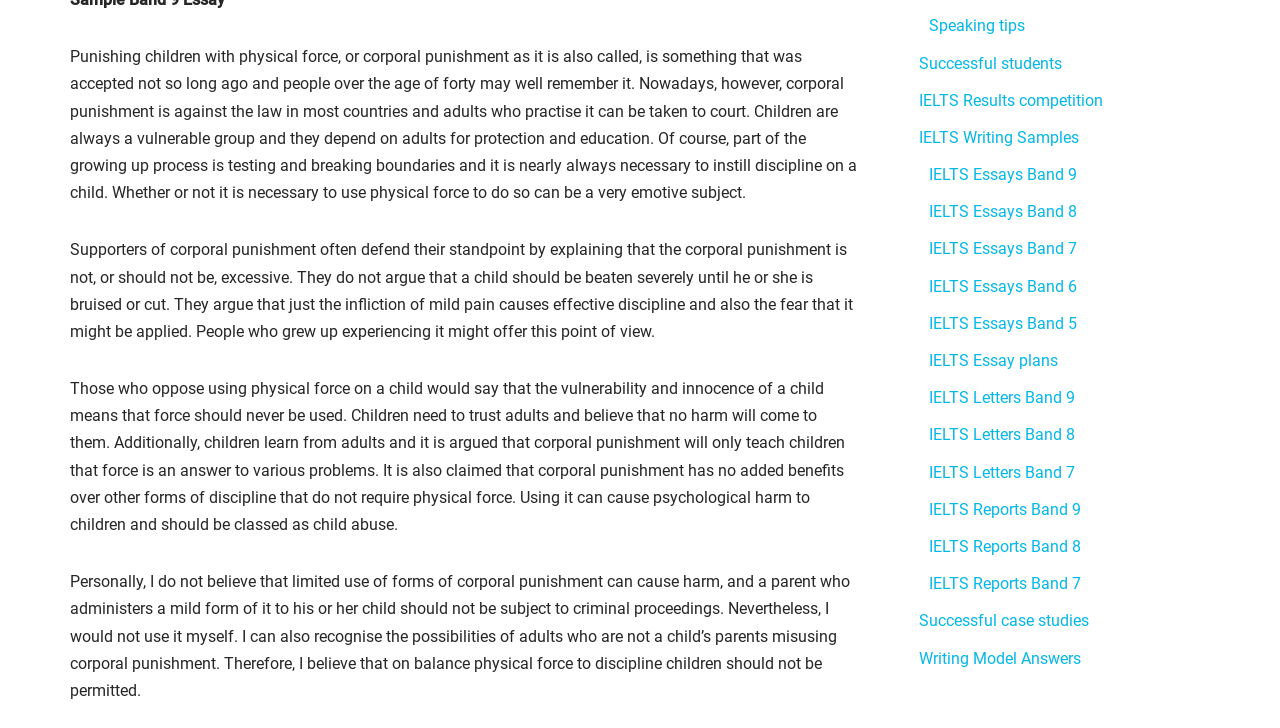Indicate the bounding box coordinates of the clickable region to achieve the following instruction: "Click on 'Speaking tips'."

[0.726, 0.022, 0.801, 0.049]